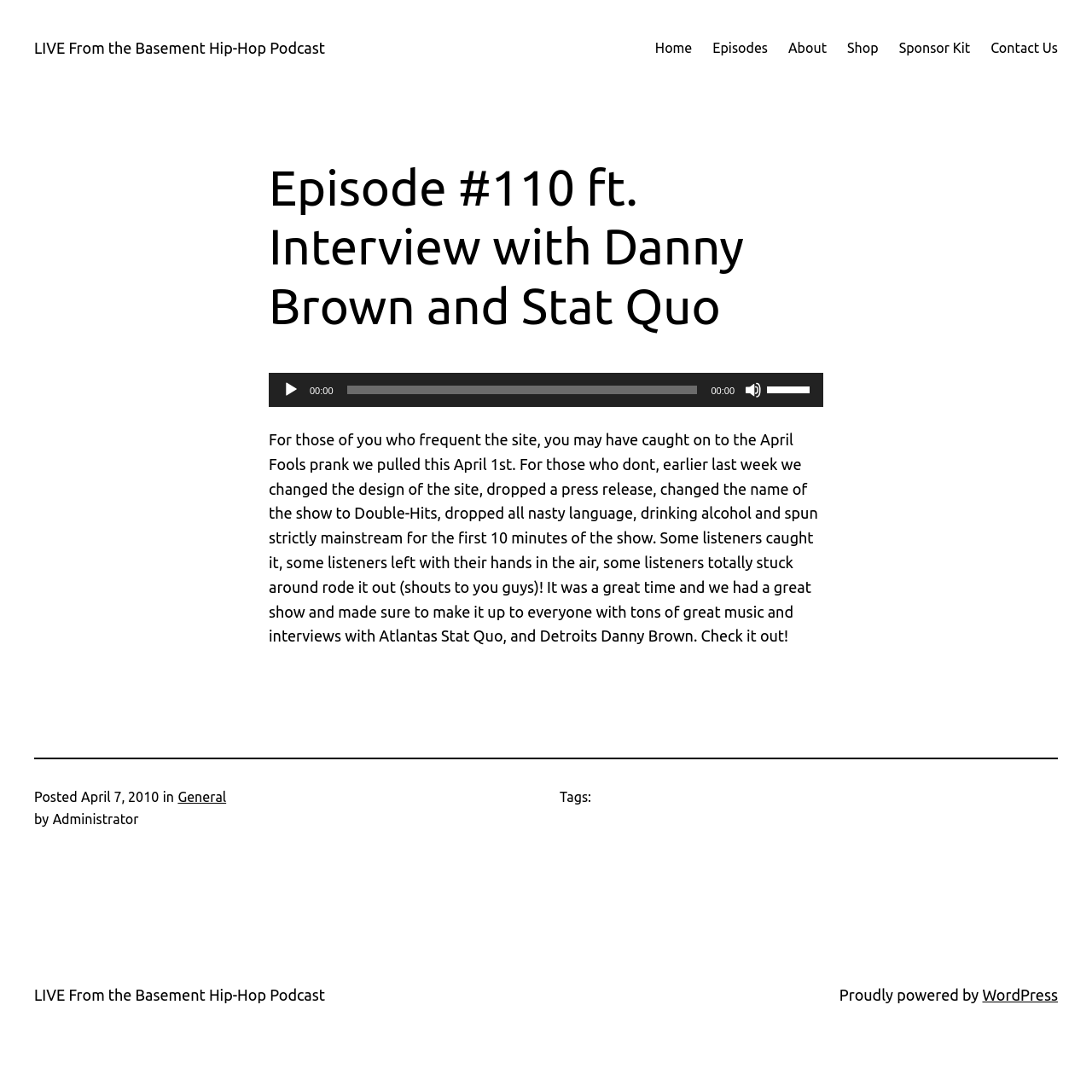Please specify the bounding box coordinates of the clickable region necessary for completing the following instruction: "Click on the link to view book details of Purity". The coordinates must consist of four float numbers between 0 and 1, i.e., [left, top, right, bottom].

None